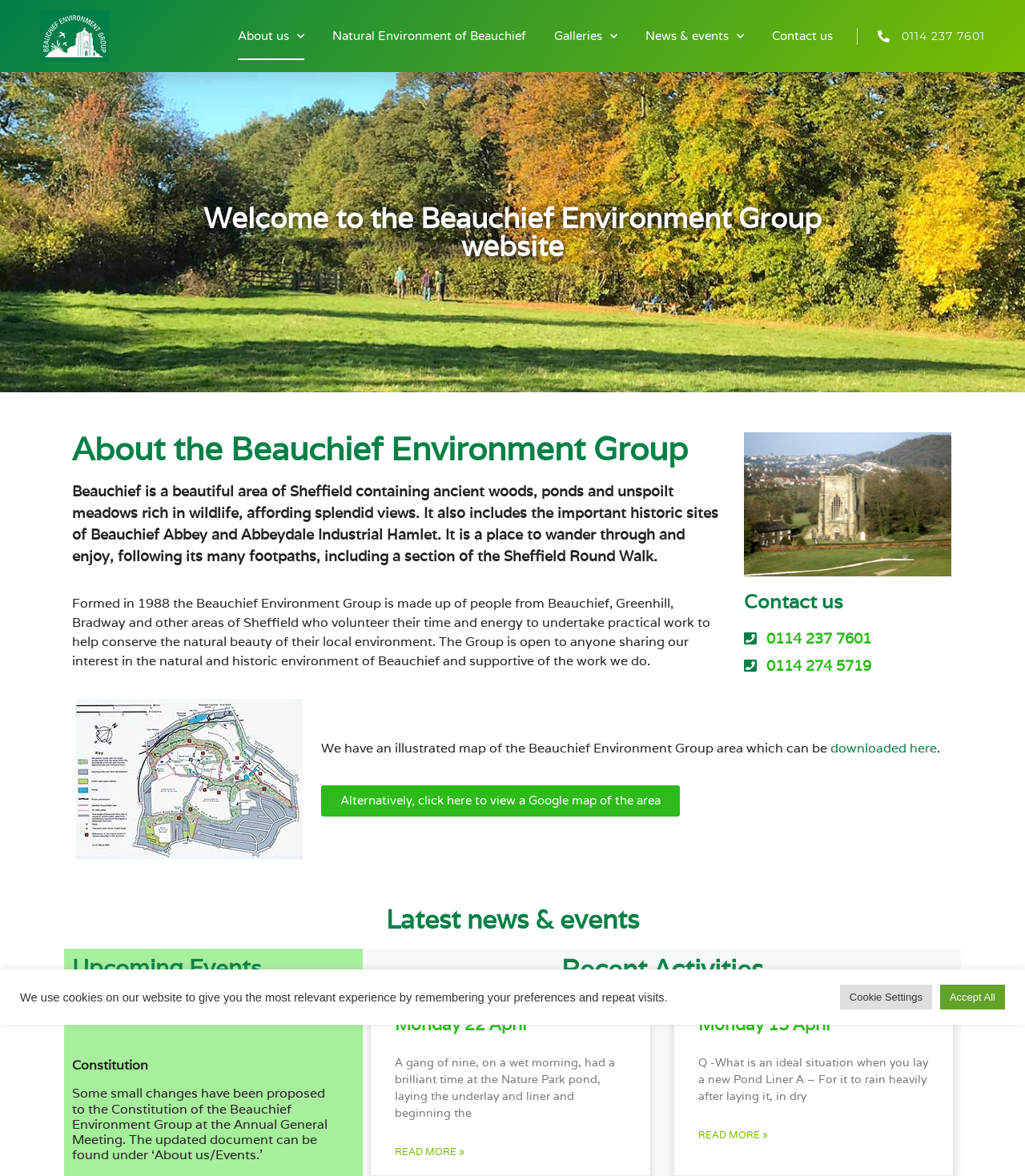Using the format (top-left x, top-left y, bottom-right x, bottom-right y), and given the element description, identify the bounding box coordinates within the screenshot: Natural Environment of Beauchief

[0.324, 0.01, 0.513, 0.051]